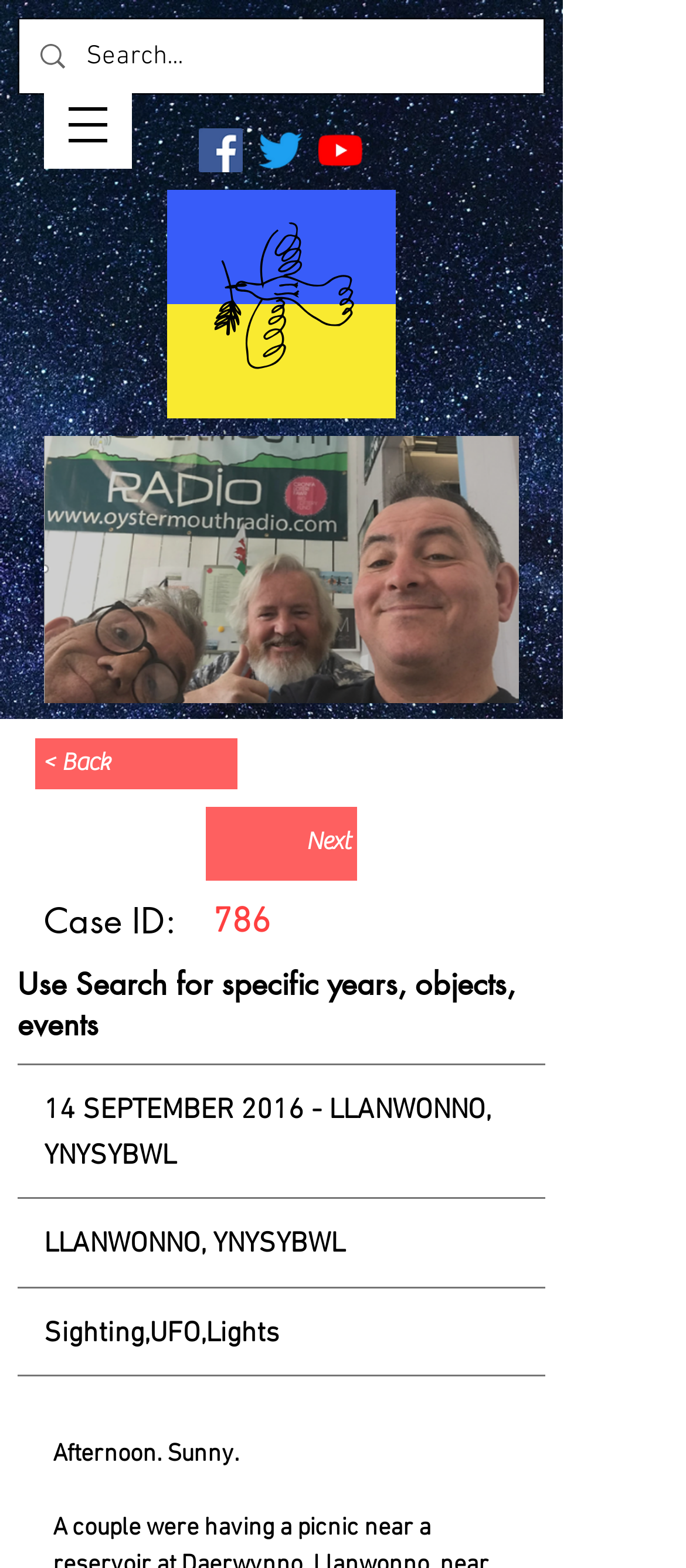Please give a succinct answer using a single word or phrase:
What type of sighting is described in the event?

UFO, Lights